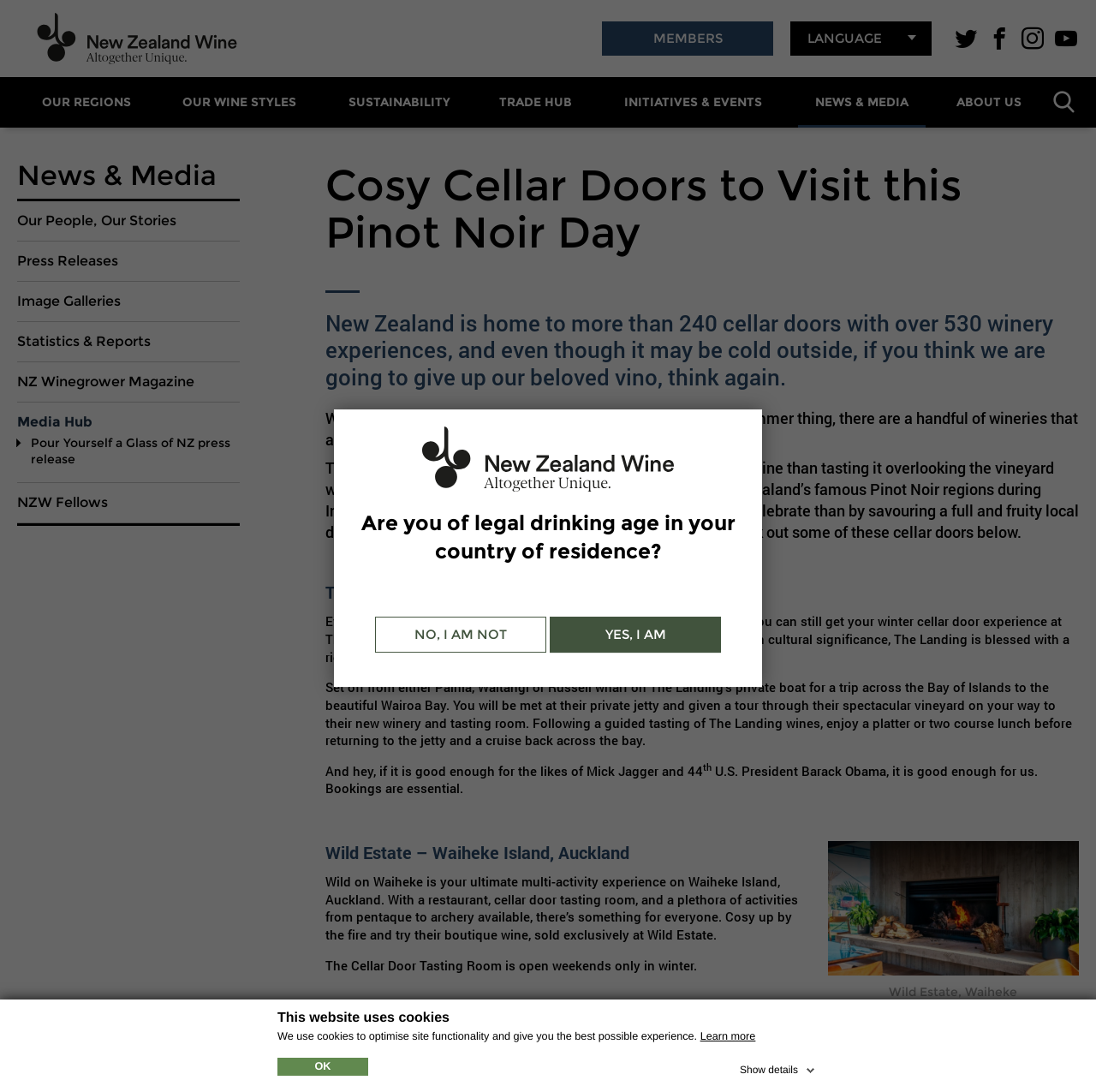Find and specify the bounding box coordinates that correspond to the clickable region for the instruction: "Go to Email clients".

None